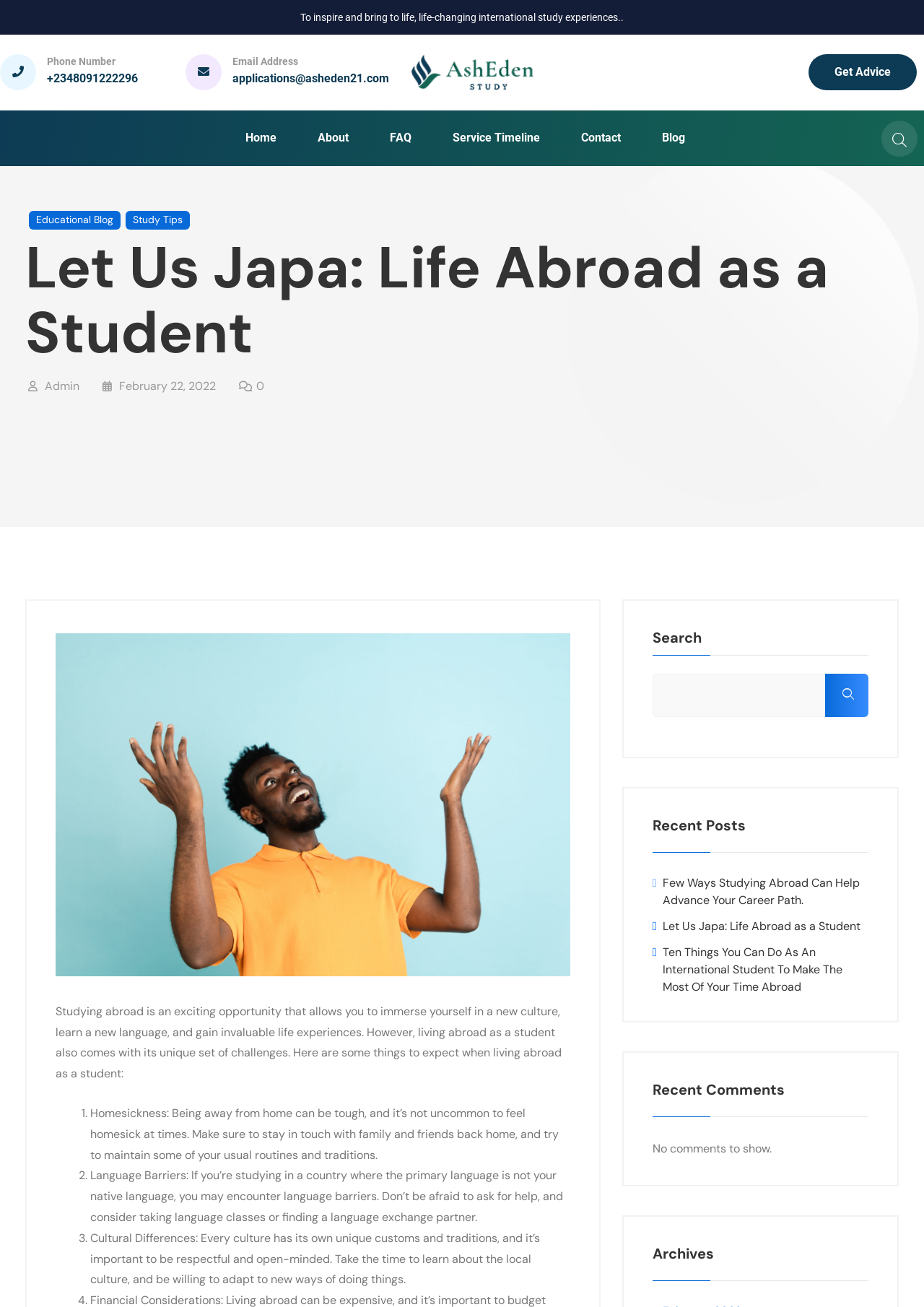Provide the bounding box coordinates of the HTML element this sentence describes: "Educational Blog". The bounding box coordinates consist of four float numbers between 0 and 1, i.e., [left, top, right, bottom].

[0.031, 0.161, 0.13, 0.176]